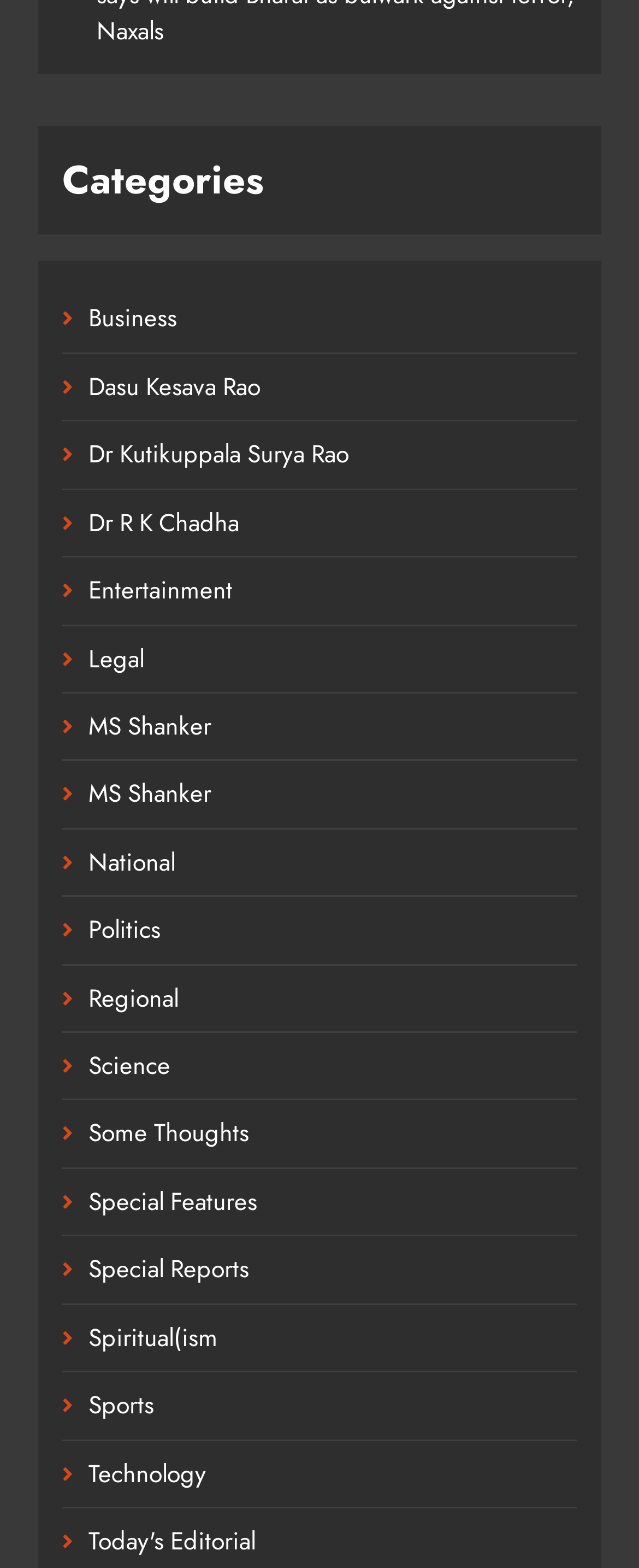Please find the bounding box coordinates of the element's region to be clicked to carry out this instruction: "Explore Entertainment".

[0.138, 0.365, 0.364, 0.388]